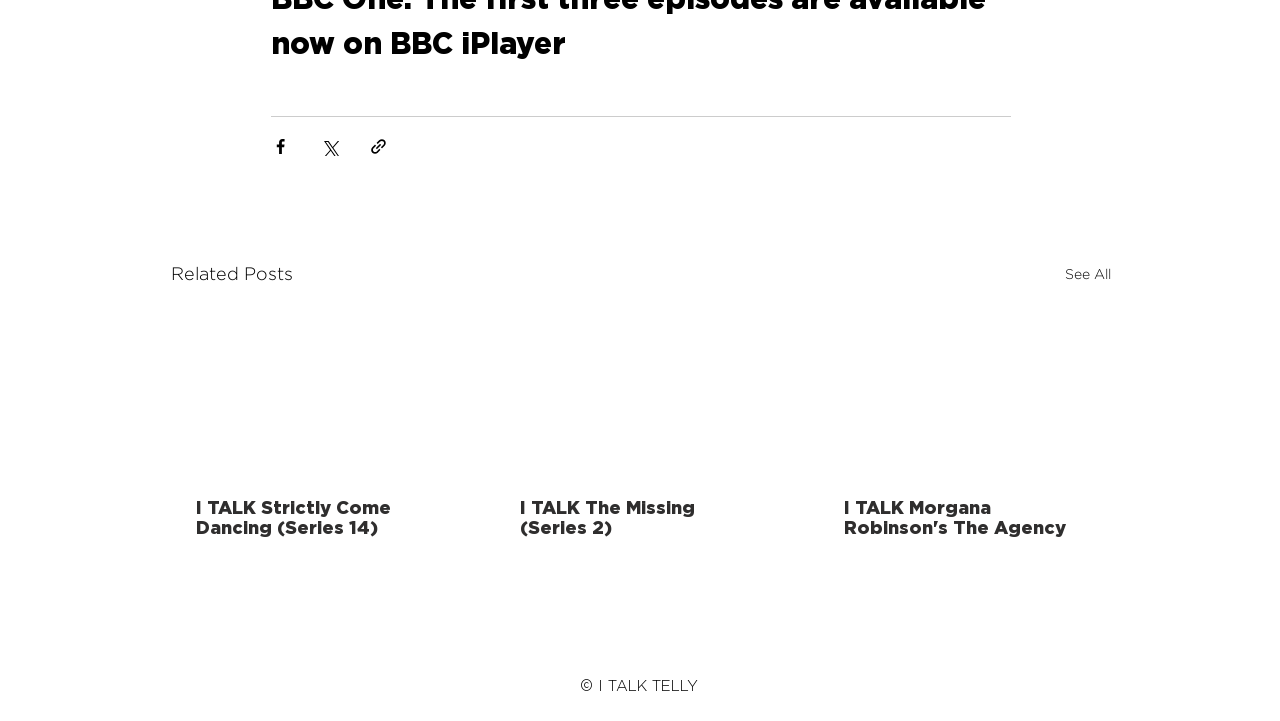Please predict the bounding box coordinates of the element's region where a click is necessary to complete the following instruction: "View related posts". The coordinates should be represented by four float numbers between 0 and 1, i.e., [left, top, right, bottom].

[0.134, 0.361, 0.229, 0.402]